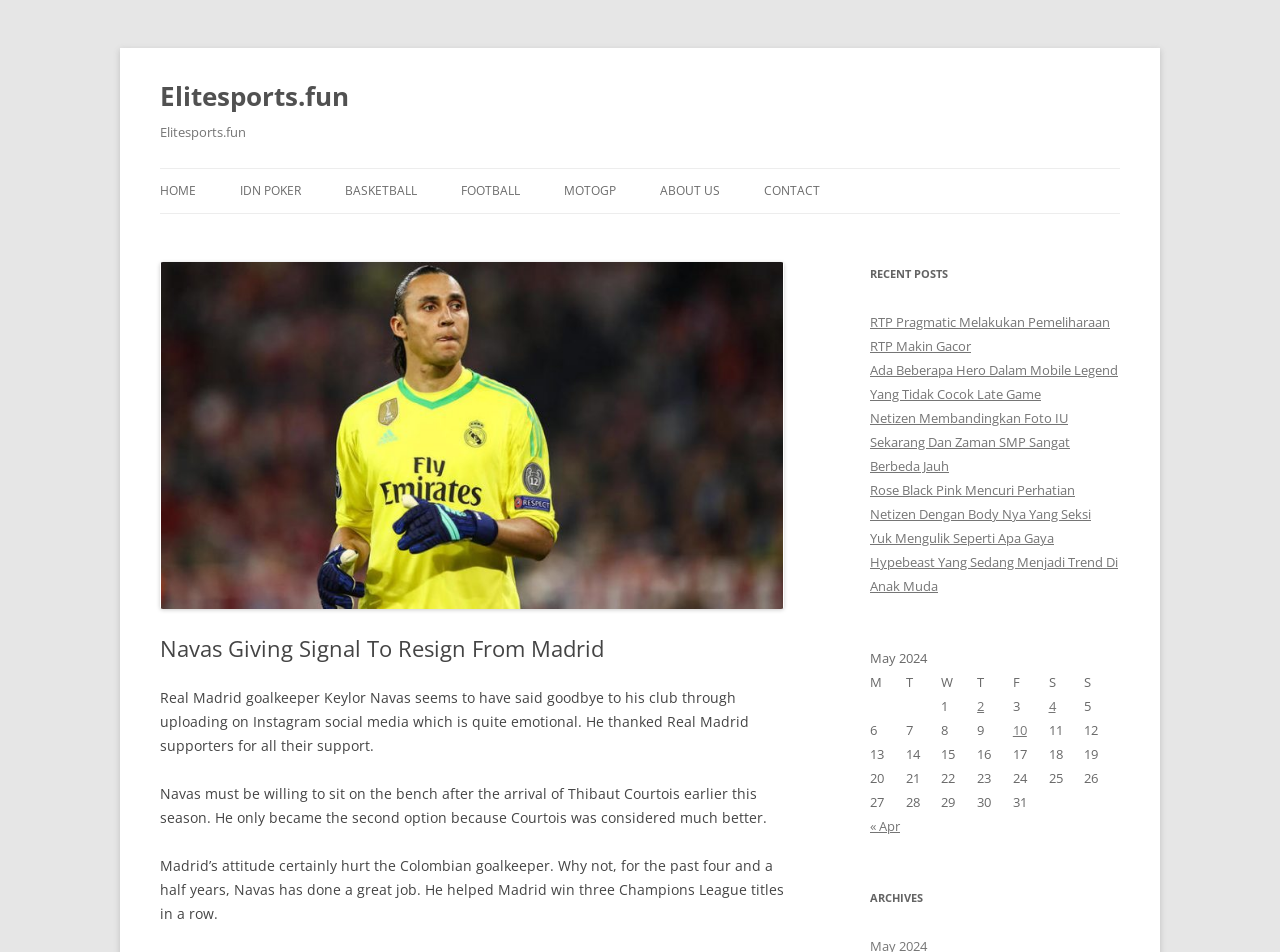Locate the bounding box coordinates of the area where you should click to accomplish the instruction: "Check the archives".

[0.68, 0.931, 0.875, 0.956]